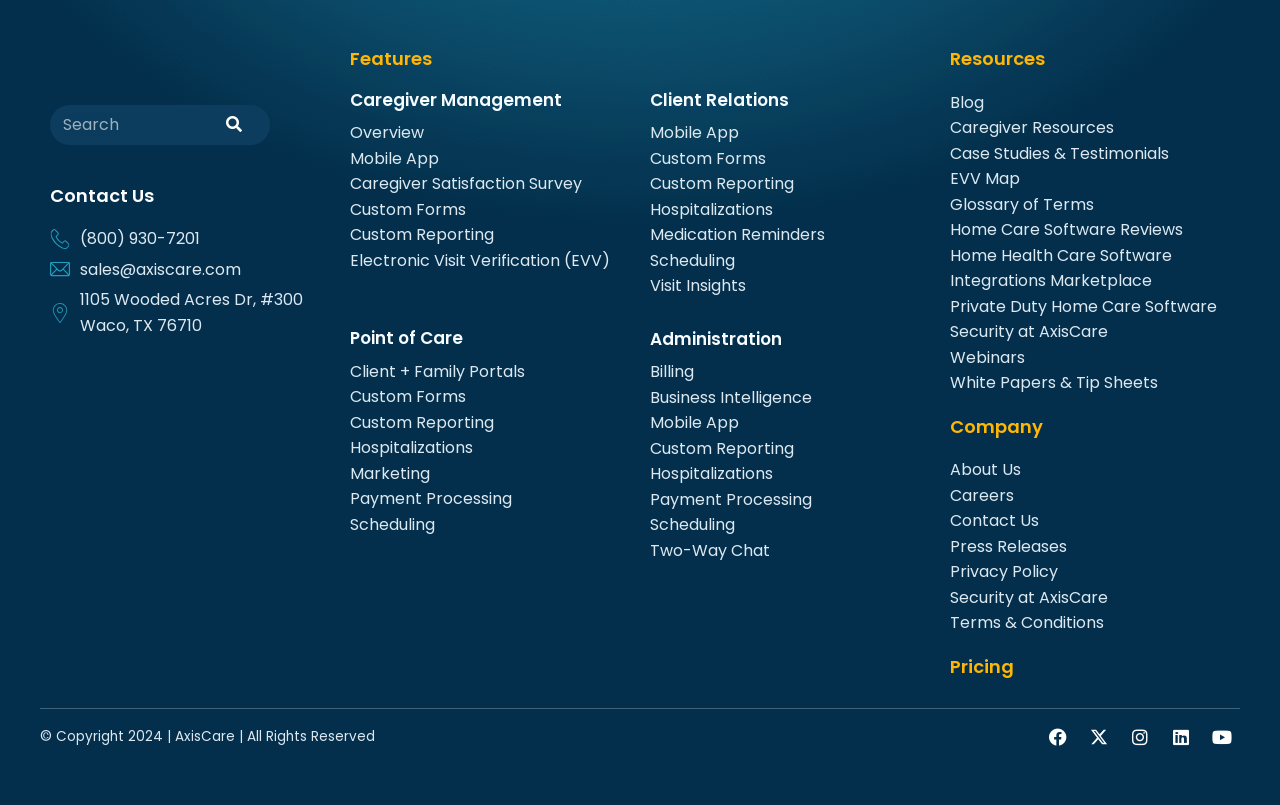Answer the question briefly using a single word or phrase: 
What are the features of the 'Caregiver Management' module?

Overview, Mobile App, Caregiver Satisfaction Survey, Custom Forms, Custom Reporting, Electronic Visit Verification (EVV)